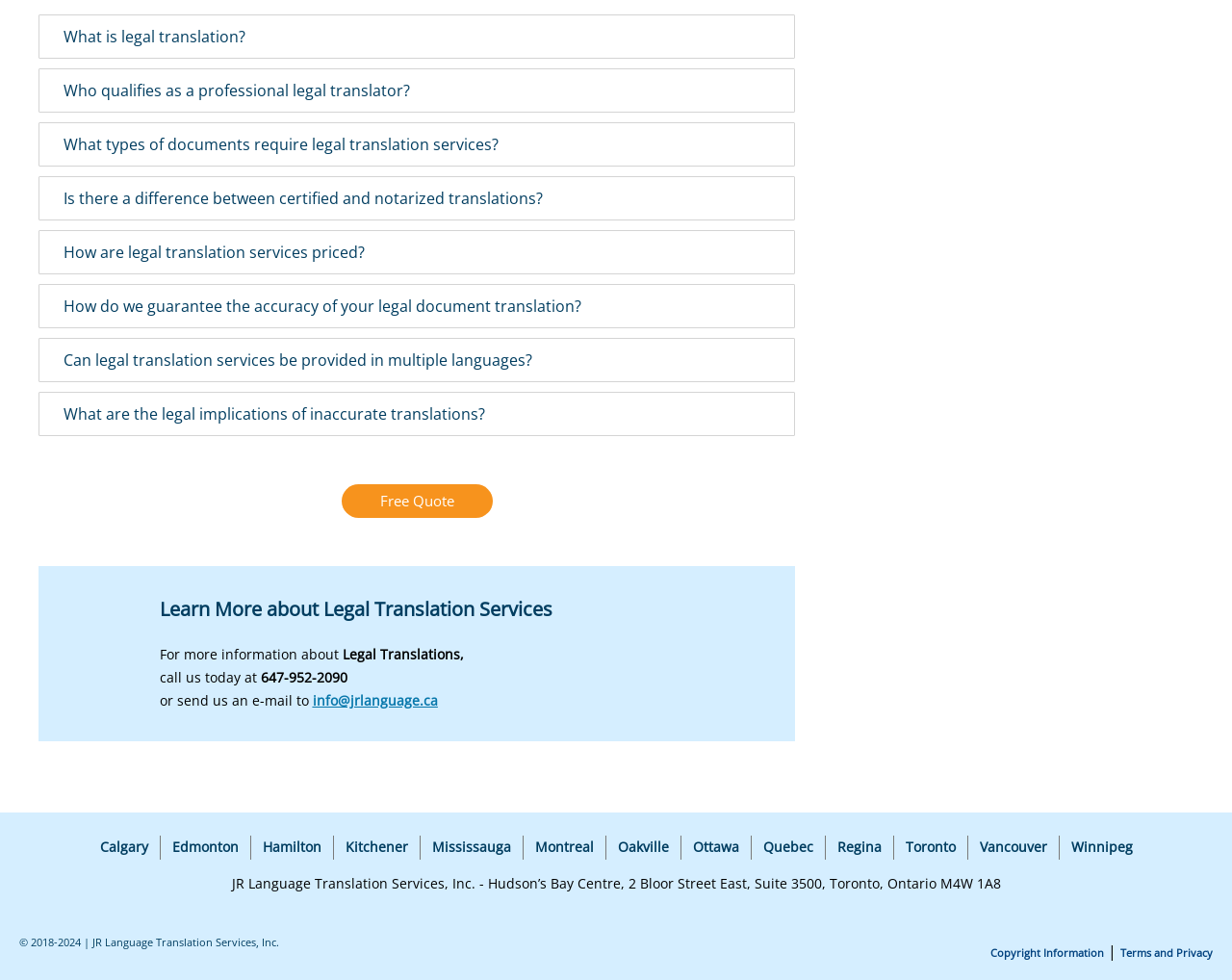Identify the bounding box coordinates for the UI element described as follows: "What is legal translation?". Ensure the coordinates are four float numbers between 0 and 1, formatted as [left, top, right, bottom].

[0.052, 0.026, 0.199, 0.049]